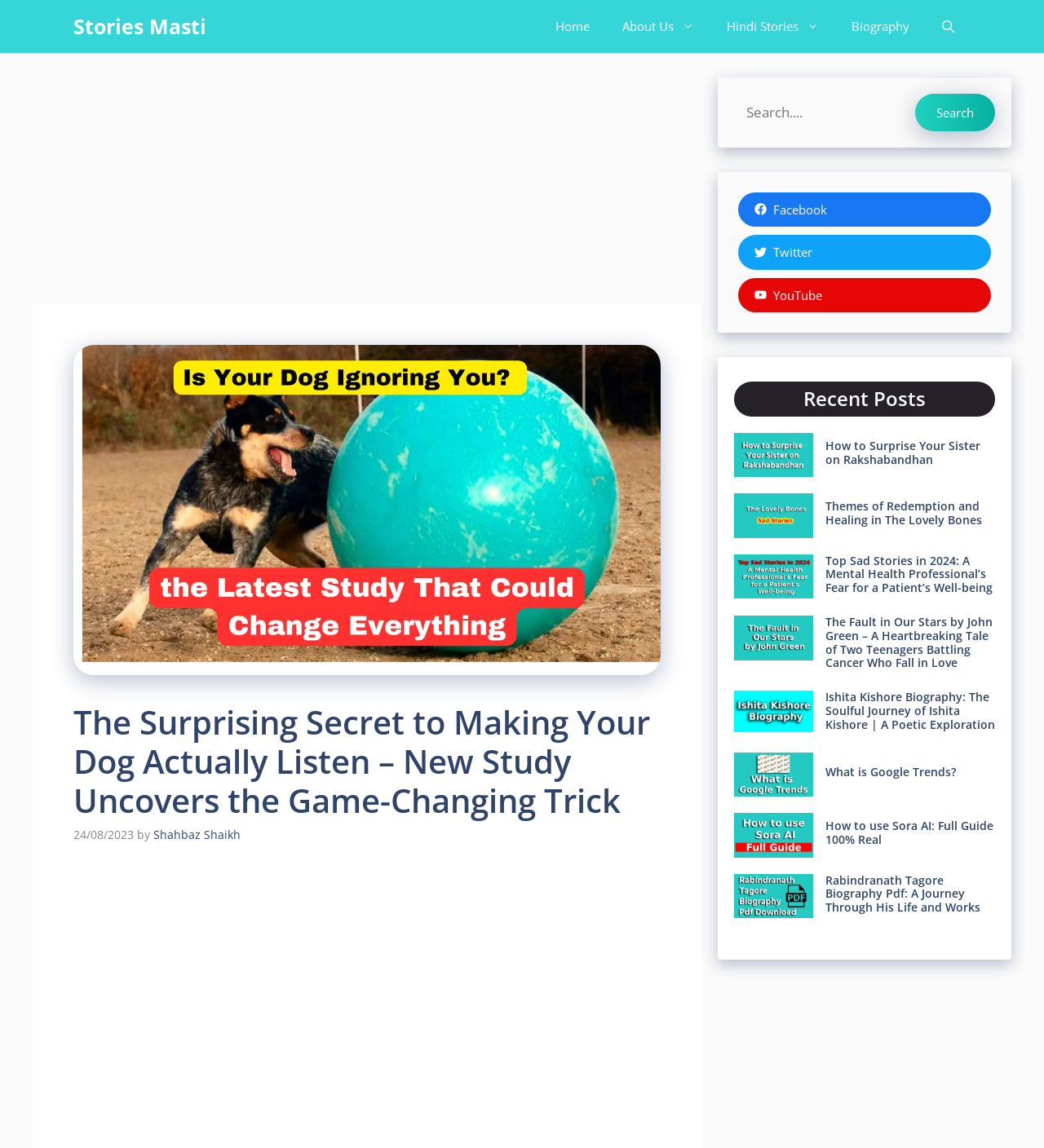Identify the bounding box for the UI element described as: "Twitter". The coordinates should be four float numbers between 0 and 1, i.e., [left, top, right, bottom].

[0.707, 0.205, 0.949, 0.235]